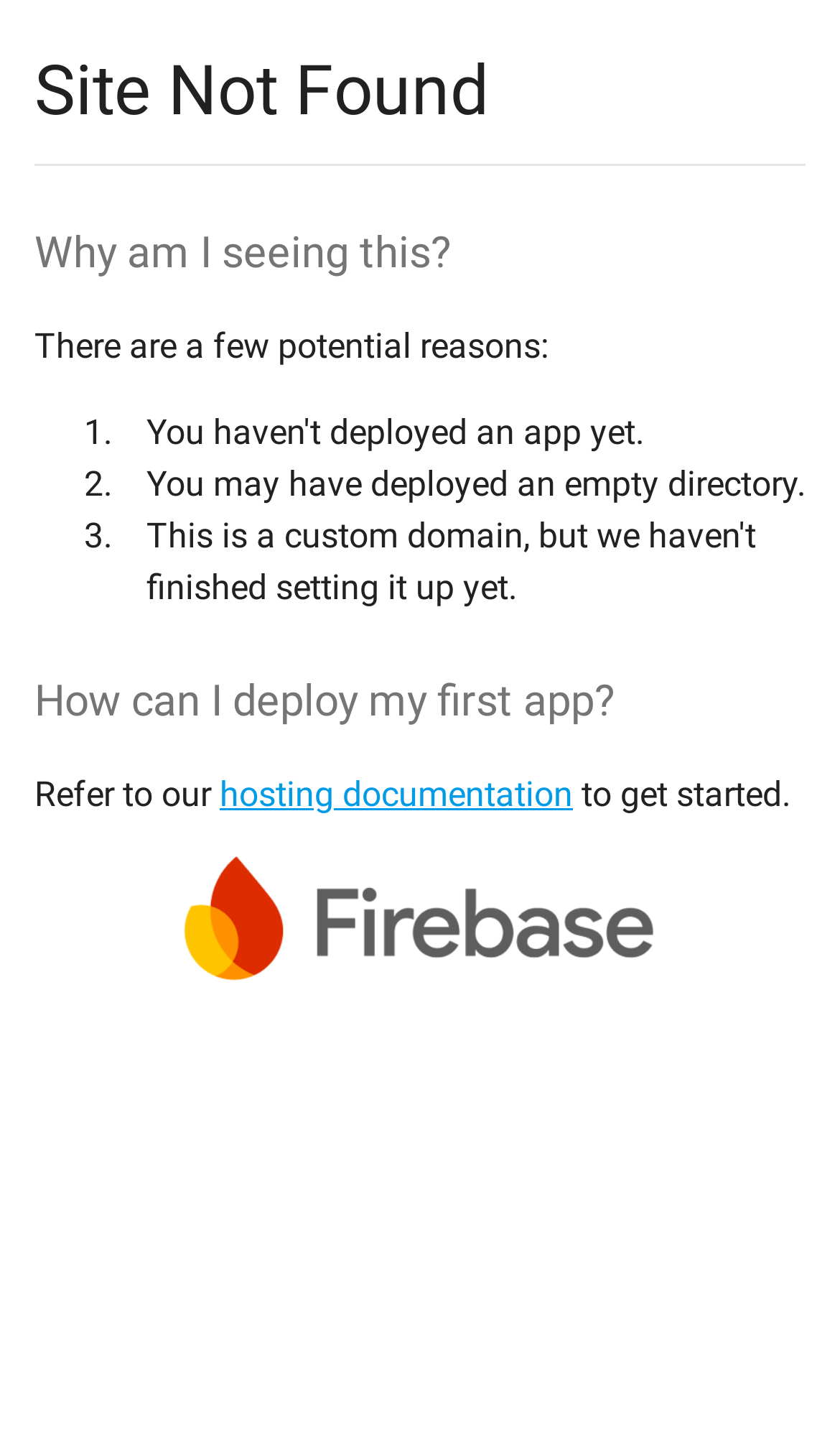What is the purpose of the link 'hosting documentation'?
Give a one-word or short-phrase answer derived from the screenshot.

To get started